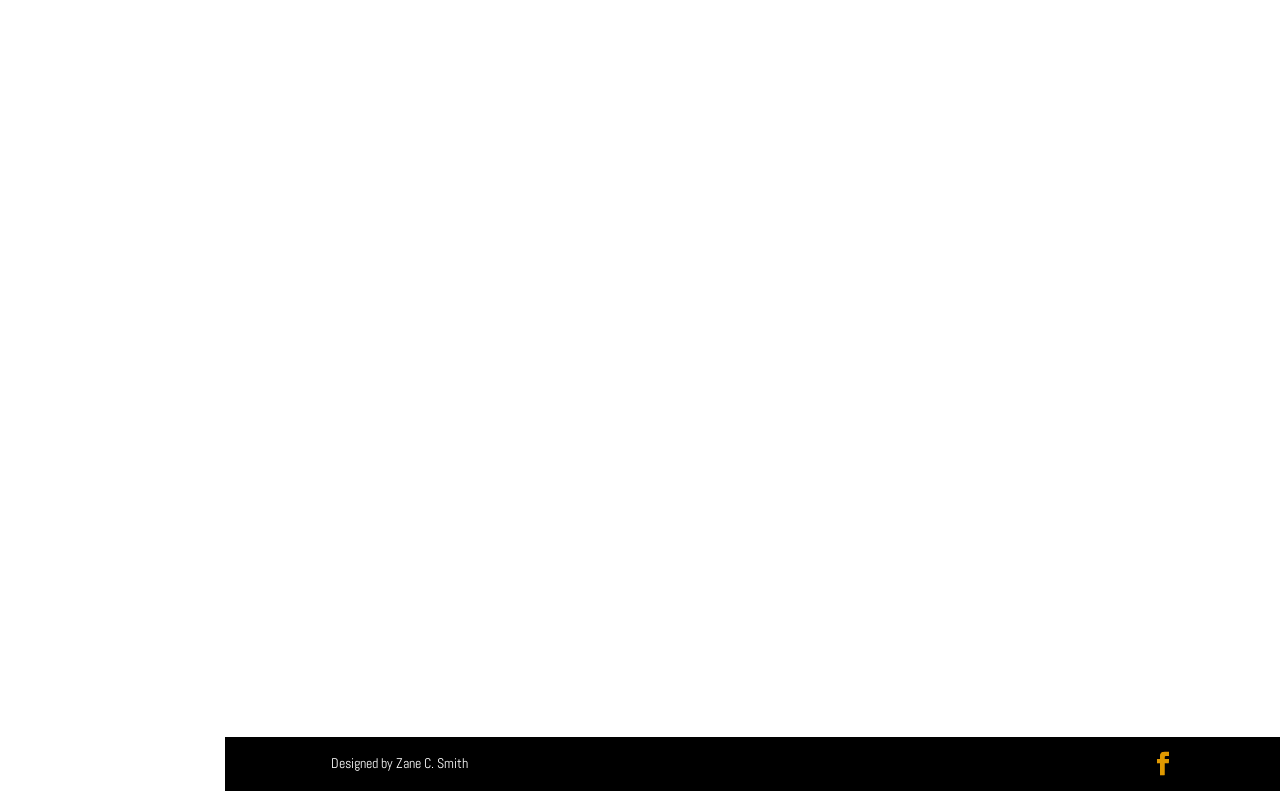Please answer the following question using a single word or phrase: 
What is the label on the button at the bottom of the webpage?

SEND E